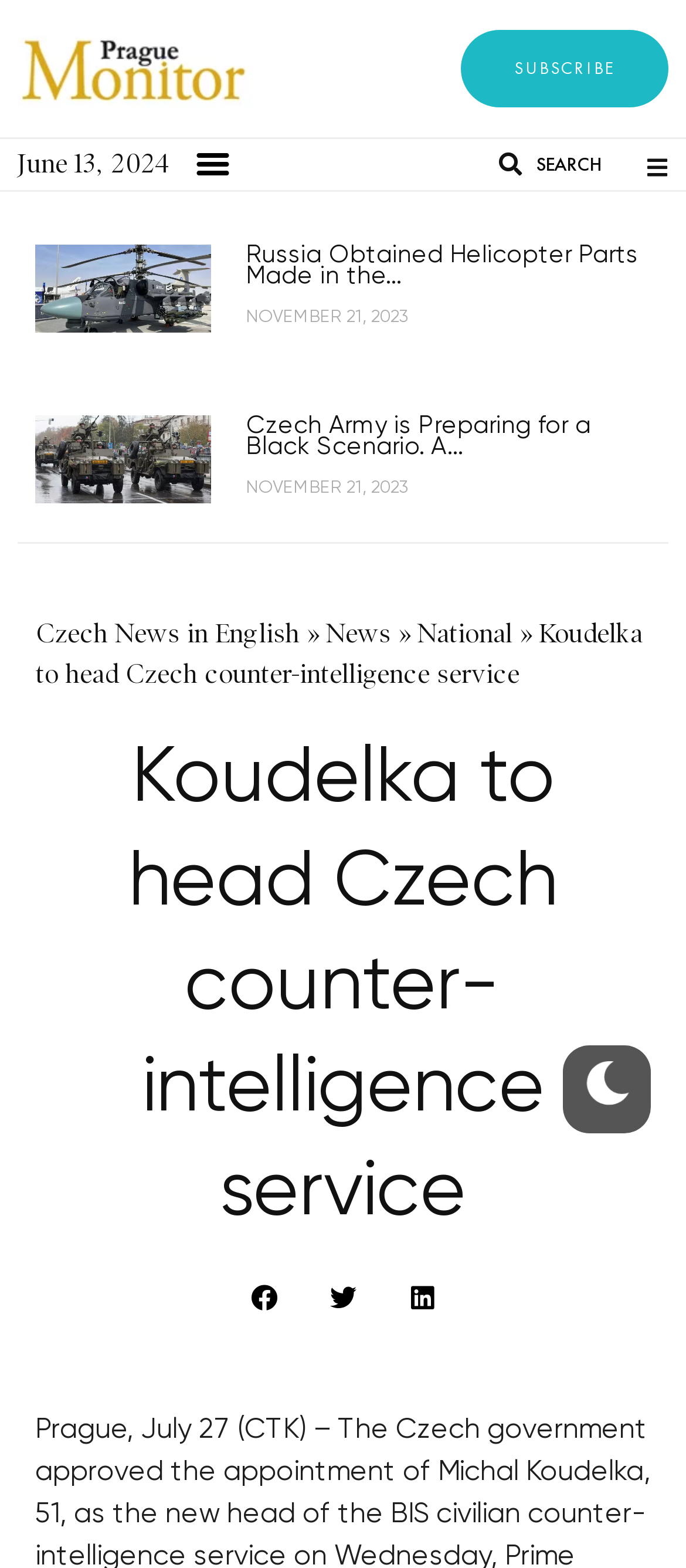Using floating point numbers between 0 and 1, provide the bounding box coordinates in the format (top-left x, top-left y, bottom-right x, bottom-right y). Locate the UI element described here: Czech News in English

[0.051, 0.395, 0.436, 0.413]